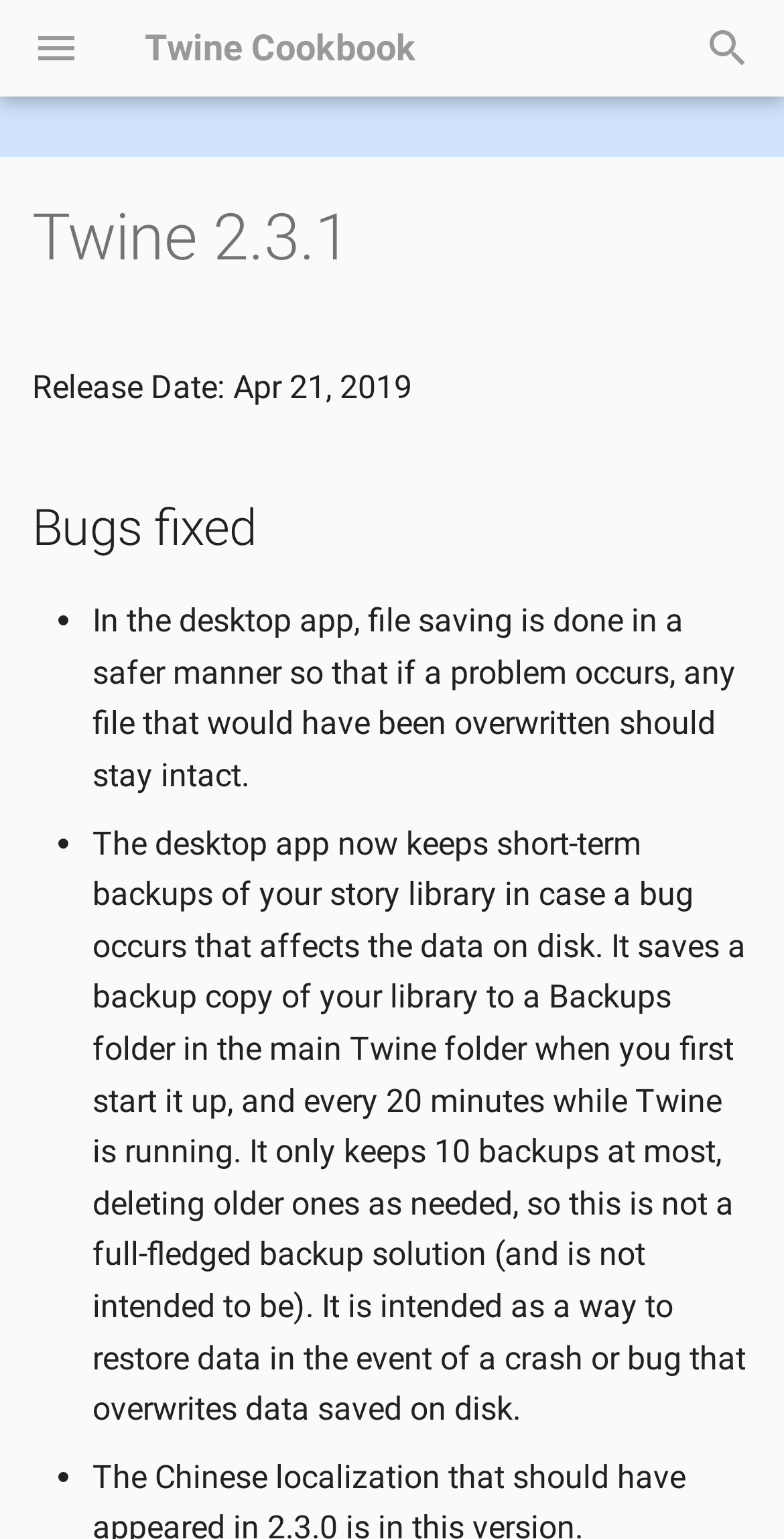From the webpage screenshot, predict the bounding box coordinates (top-left x, top-left y, bottom-right x, bottom-right y) for the UI element described here: Style Guide

[0.0, 0.274, 0.621, 0.337]